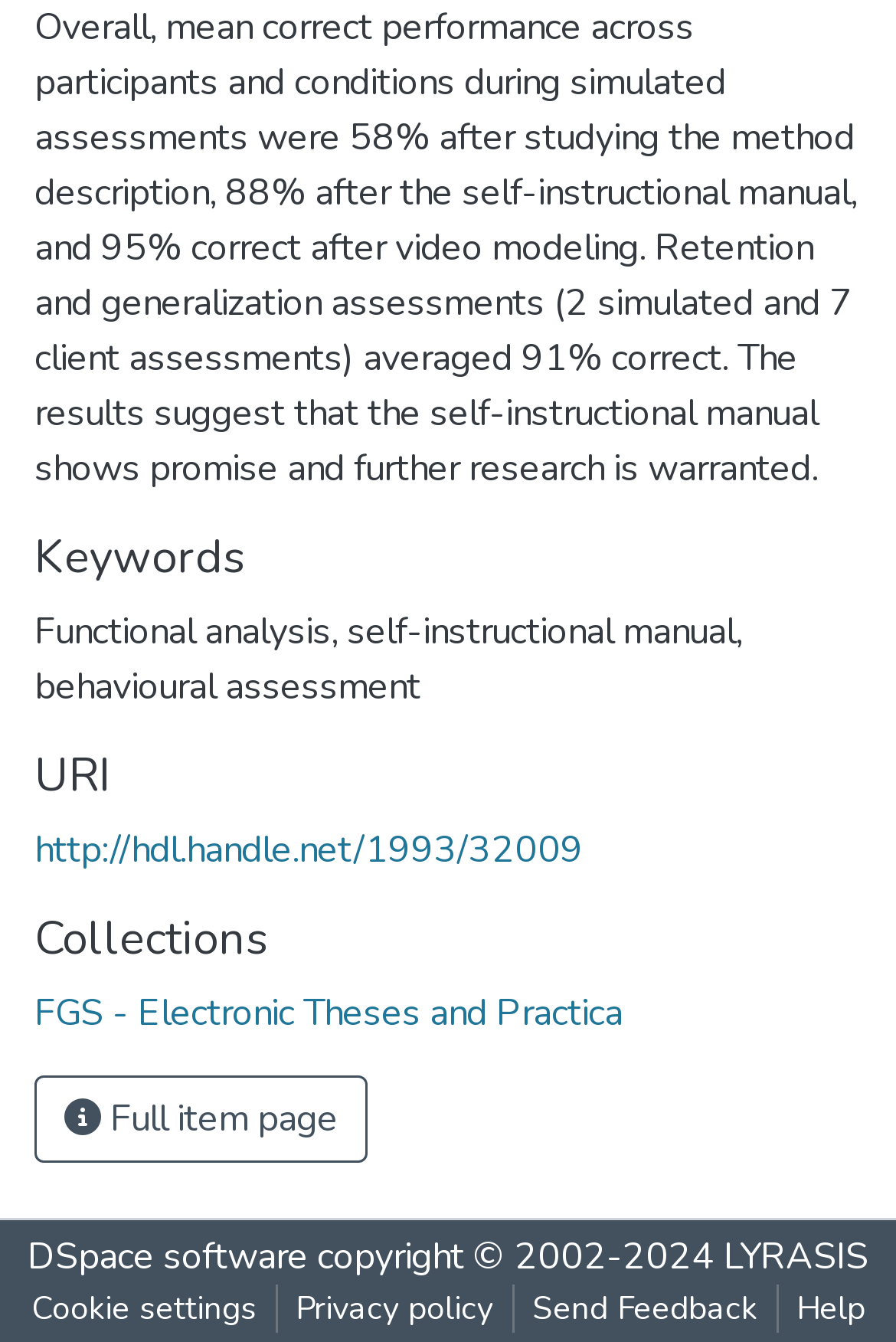Pinpoint the bounding box coordinates of the area that must be clicked to complete this instruction: "Explore the Collections".

[0.038, 0.737, 0.695, 0.774]